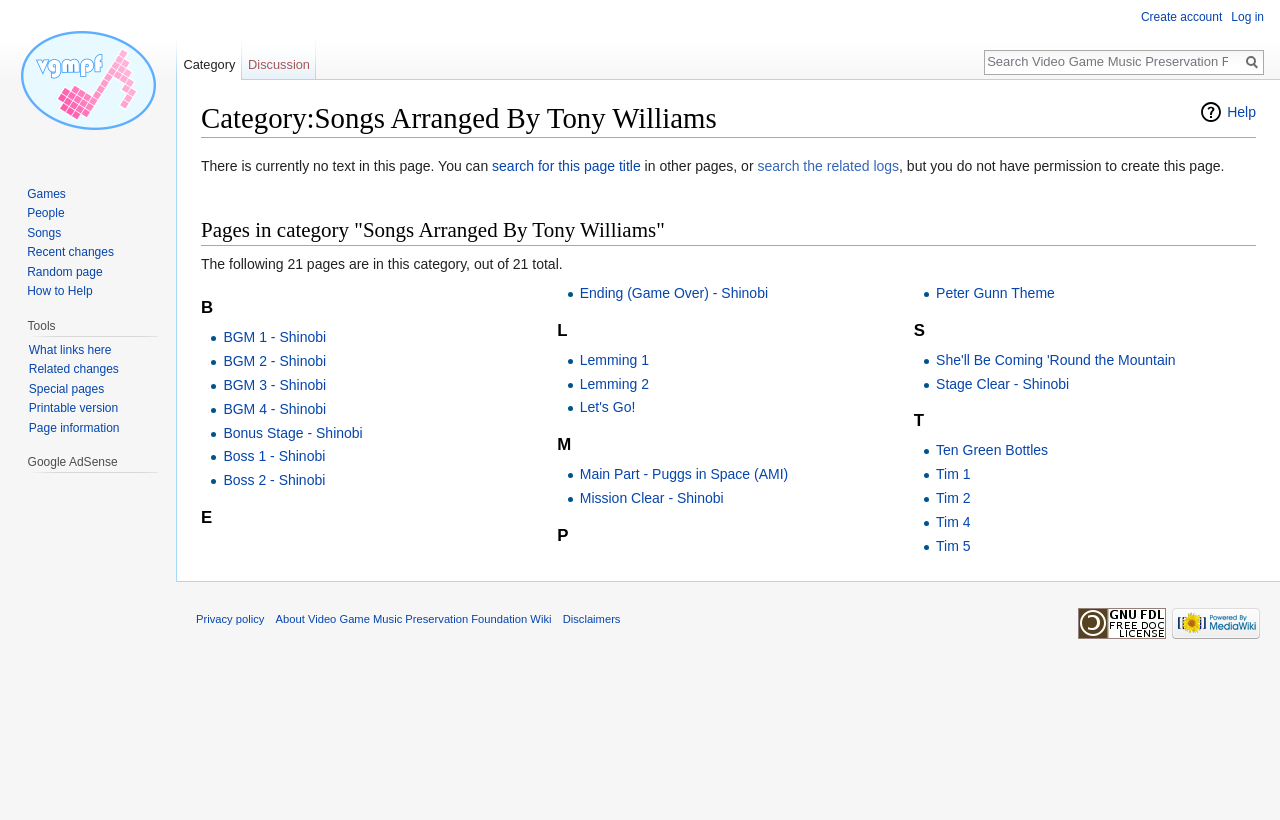Show me the bounding box coordinates of the clickable region to achieve the task as per the instruction: "Search for this page title".

[0.384, 0.193, 0.501, 0.212]